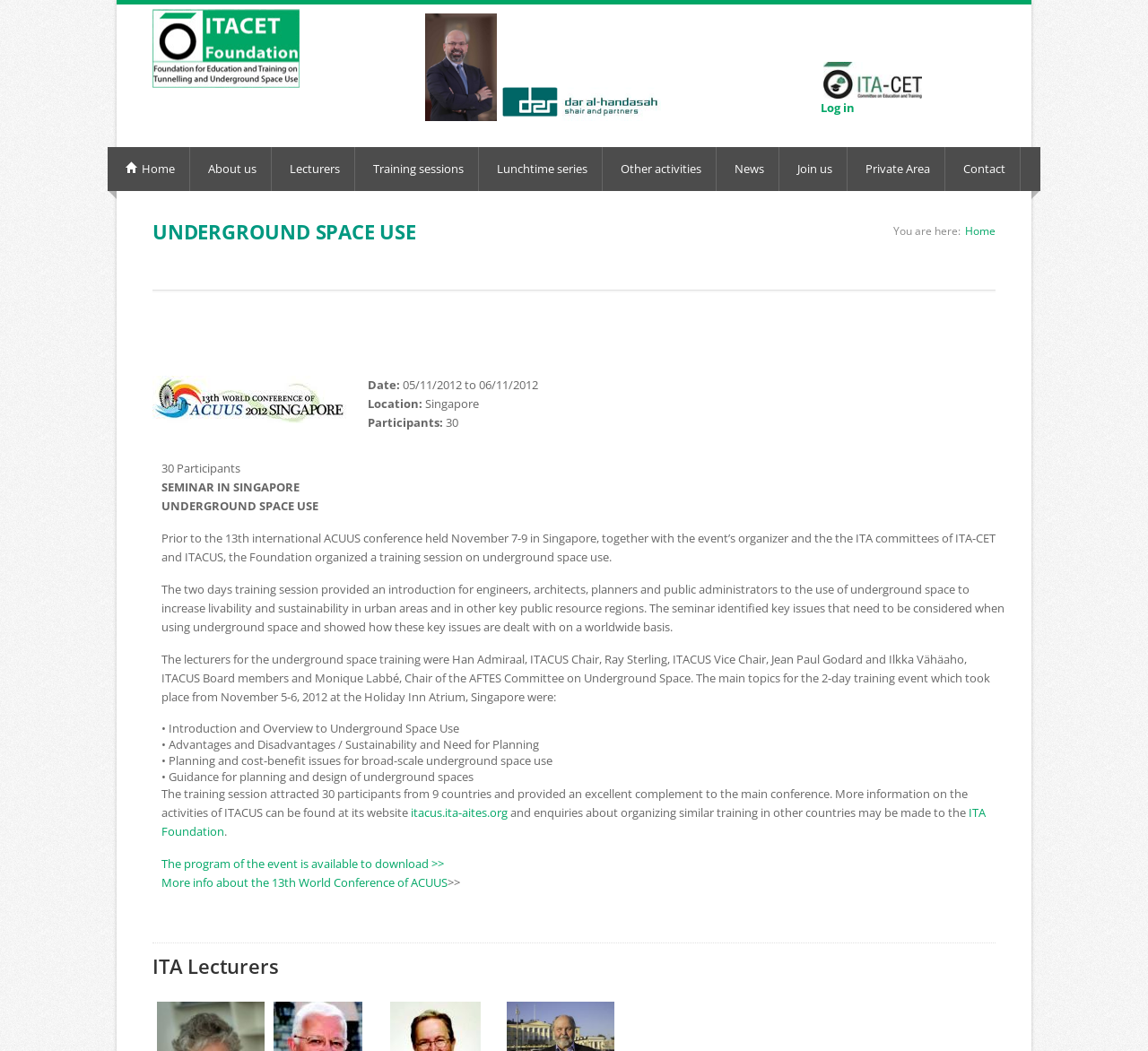Respond with a single word or phrase:
What is the topic of the training session?

Underground space use